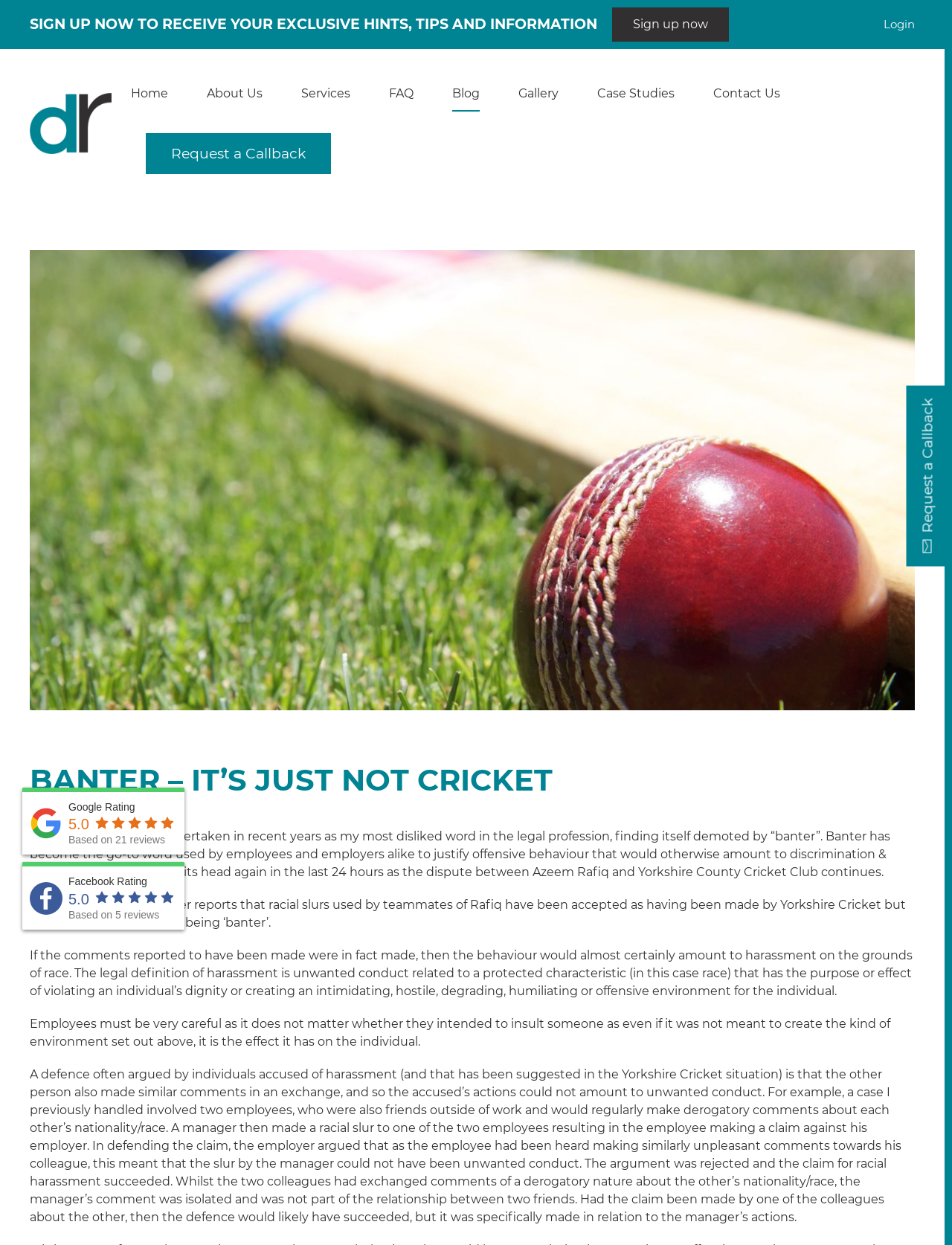Provide the bounding box coordinates of the HTML element this sentence describes: "Contact Us". The bounding box coordinates consist of four float numbers between 0 and 1, i.e., [left, top, right, bottom].

[0.729, 0.051, 0.84, 0.099]